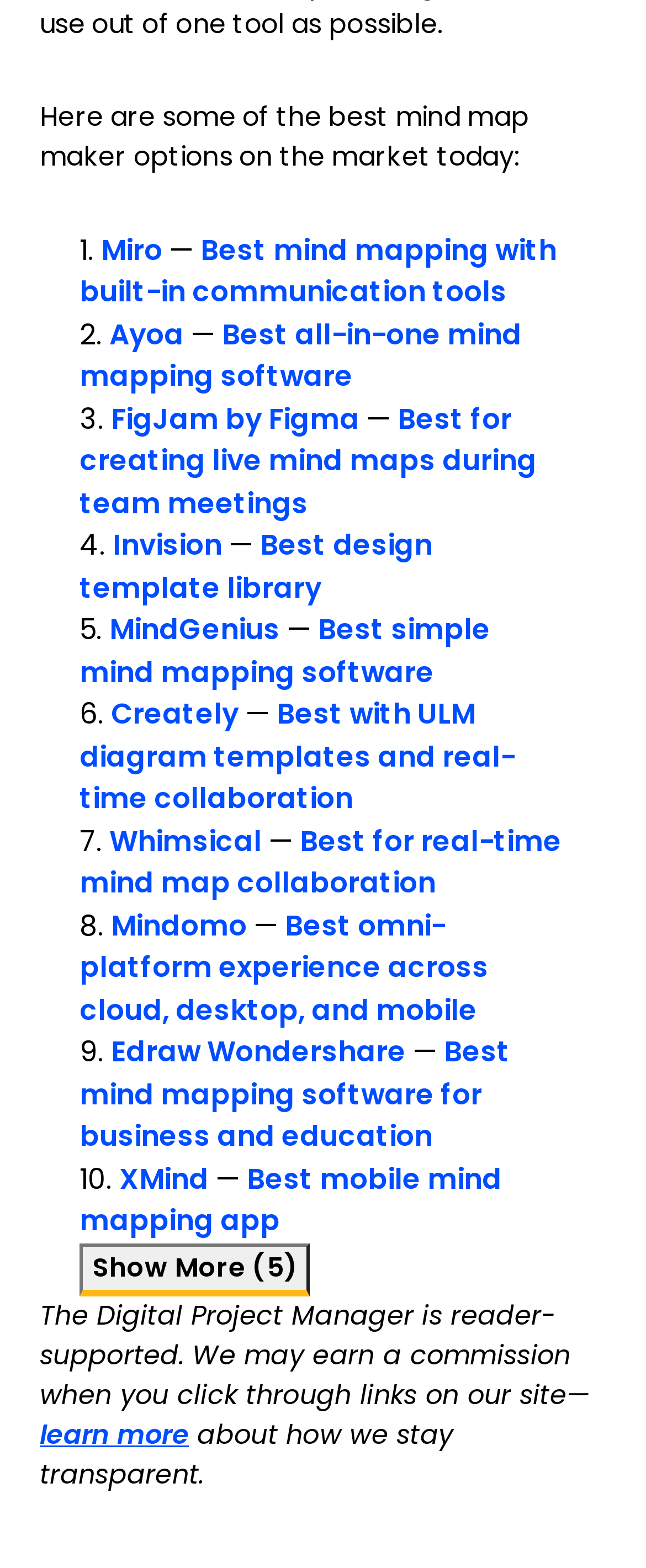Please predict the bounding box coordinates of the element's region where a click is necessary to complete the following instruction: "Click on Miro". The coordinates should be represented by four float numbers between 0 and 1, i.e., [left, top, right, bottom].

[0.156, 0.147, 0.251, 0.172]